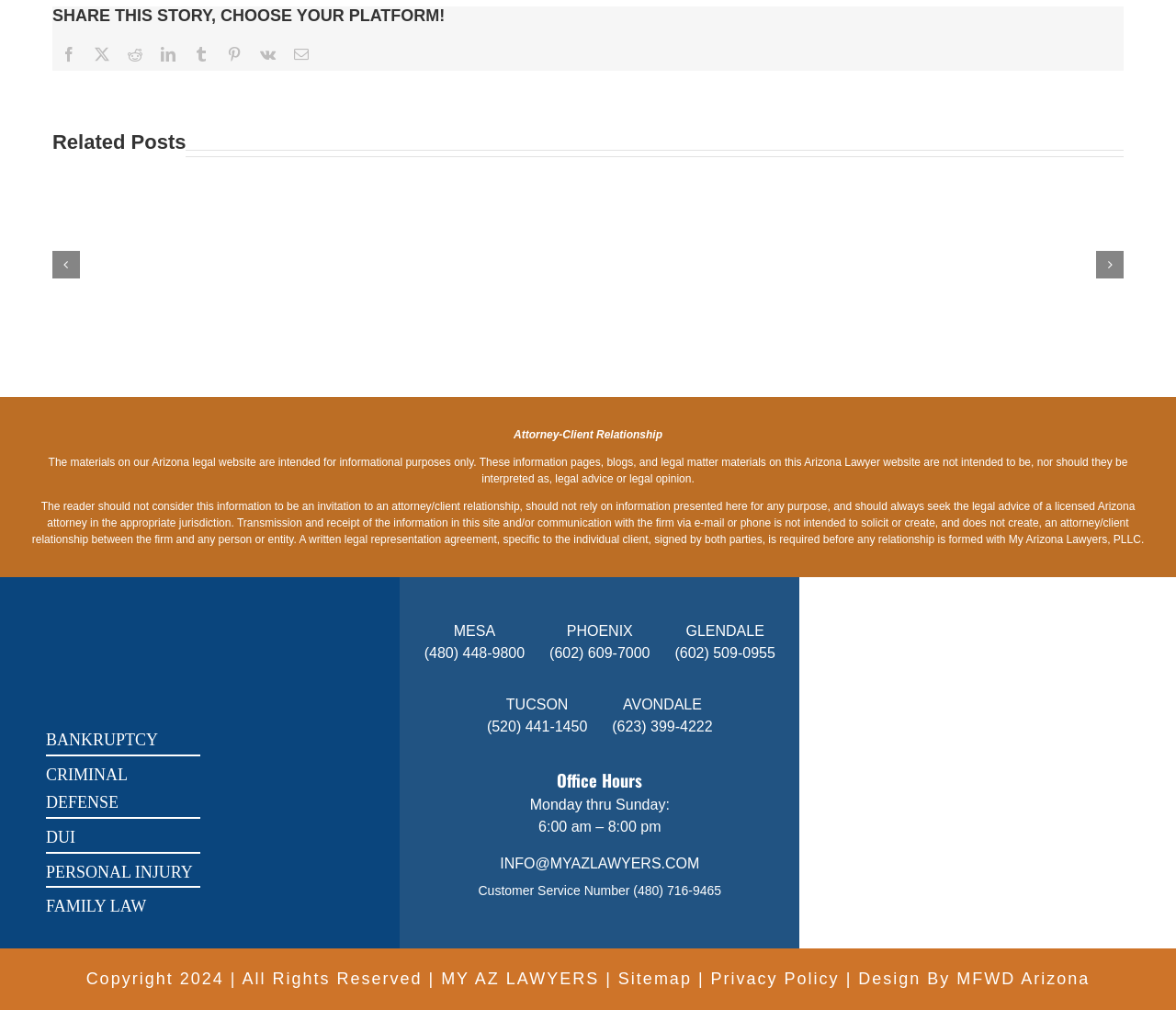Using the given description, provide the bounding box coordinates formatted as (top-left x, top-left y, bottom-right x, bottom-right y), with all values being floating point numbers between 0 and 1. Description: Gallery

[0.351, 0.165, 0.379, 0.197]